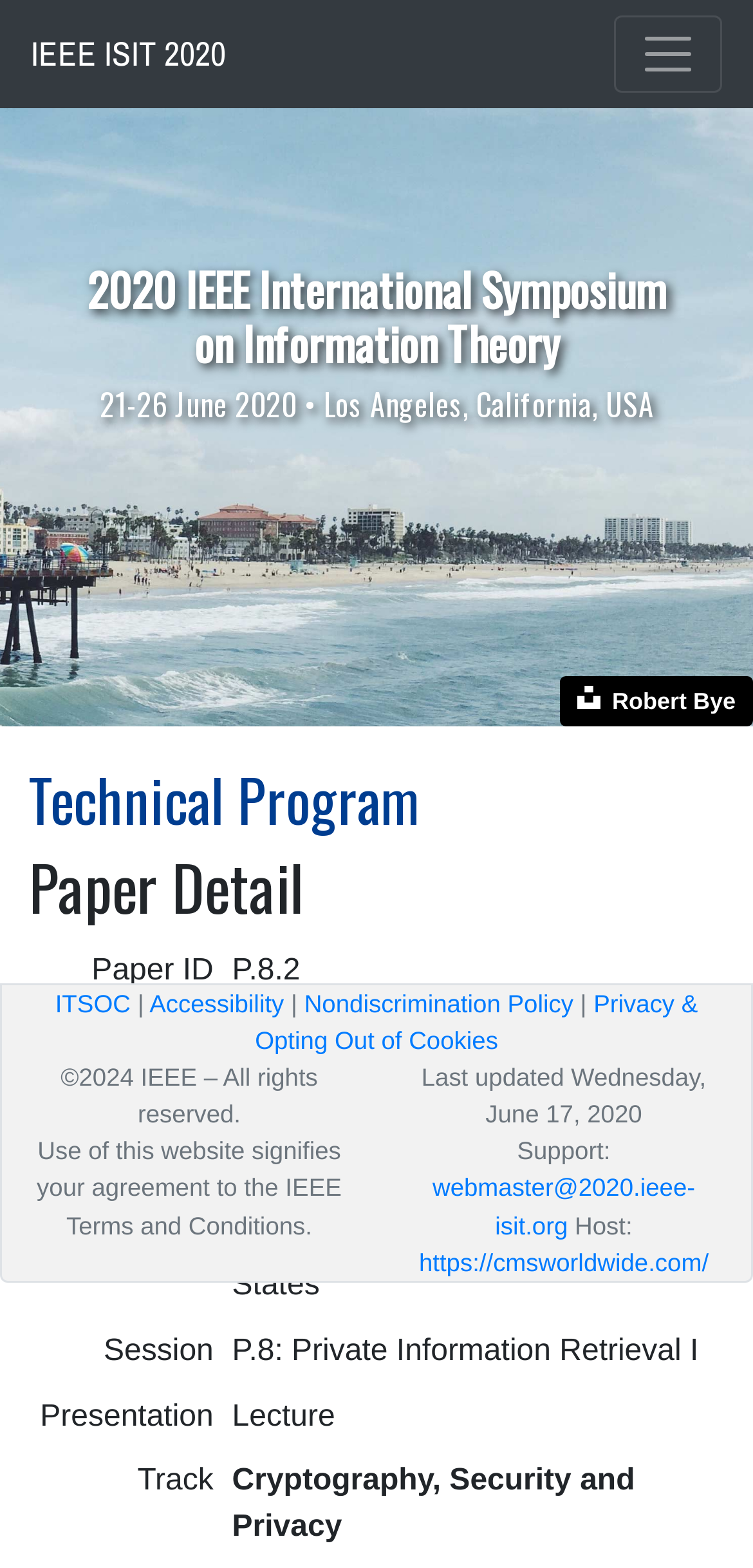Answer the question using only a single word or phrase: 
How many rows are in the paper detail table?

5